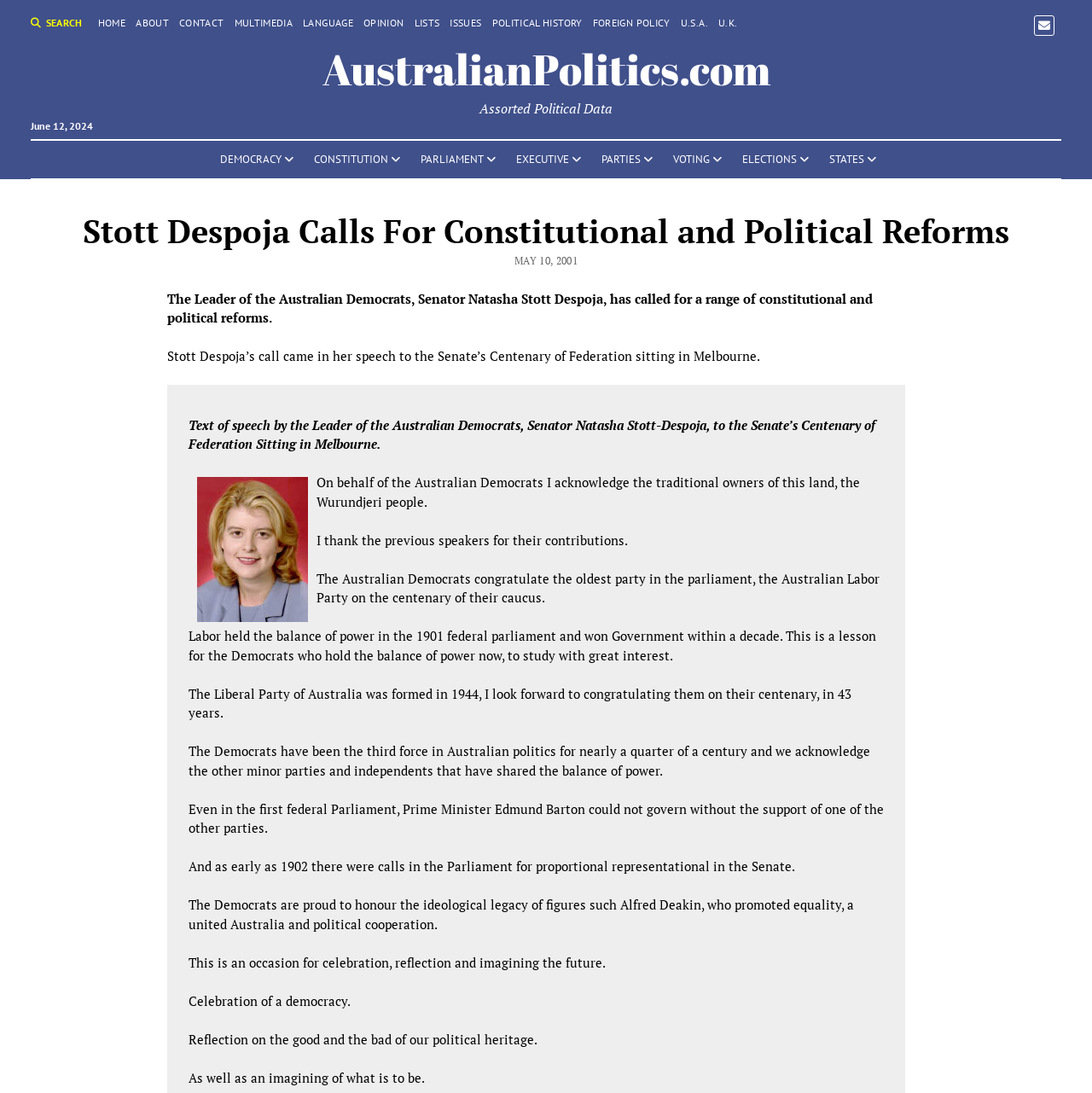What is the name of the party that held the balance of power in the 1901 federal parliament?
Examine the image and give a concise answer in one word or a short phrase.

Australian Labor Party